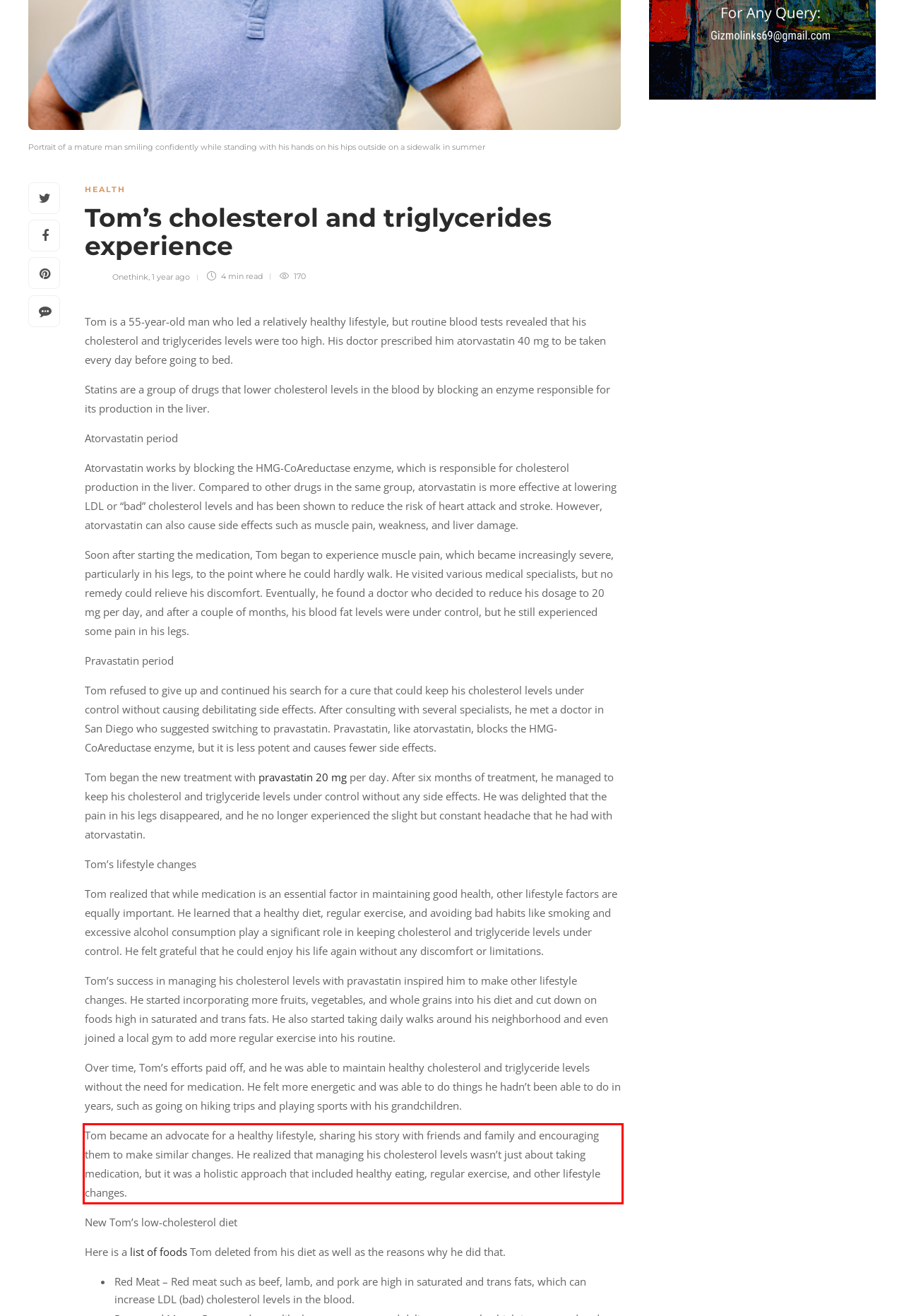Using the provided screenshot, read and generate the text content within the red-bordered area.

Tom became an advocate for a healthy lifestyle, sharing his story with friends and family and encouraging them to make similar changes. He realized that managing his cholesterol levels wasn’t just about taking medication, but it was a holistic approach that included healthy eating, regular exercise, and other lifestyle changes.